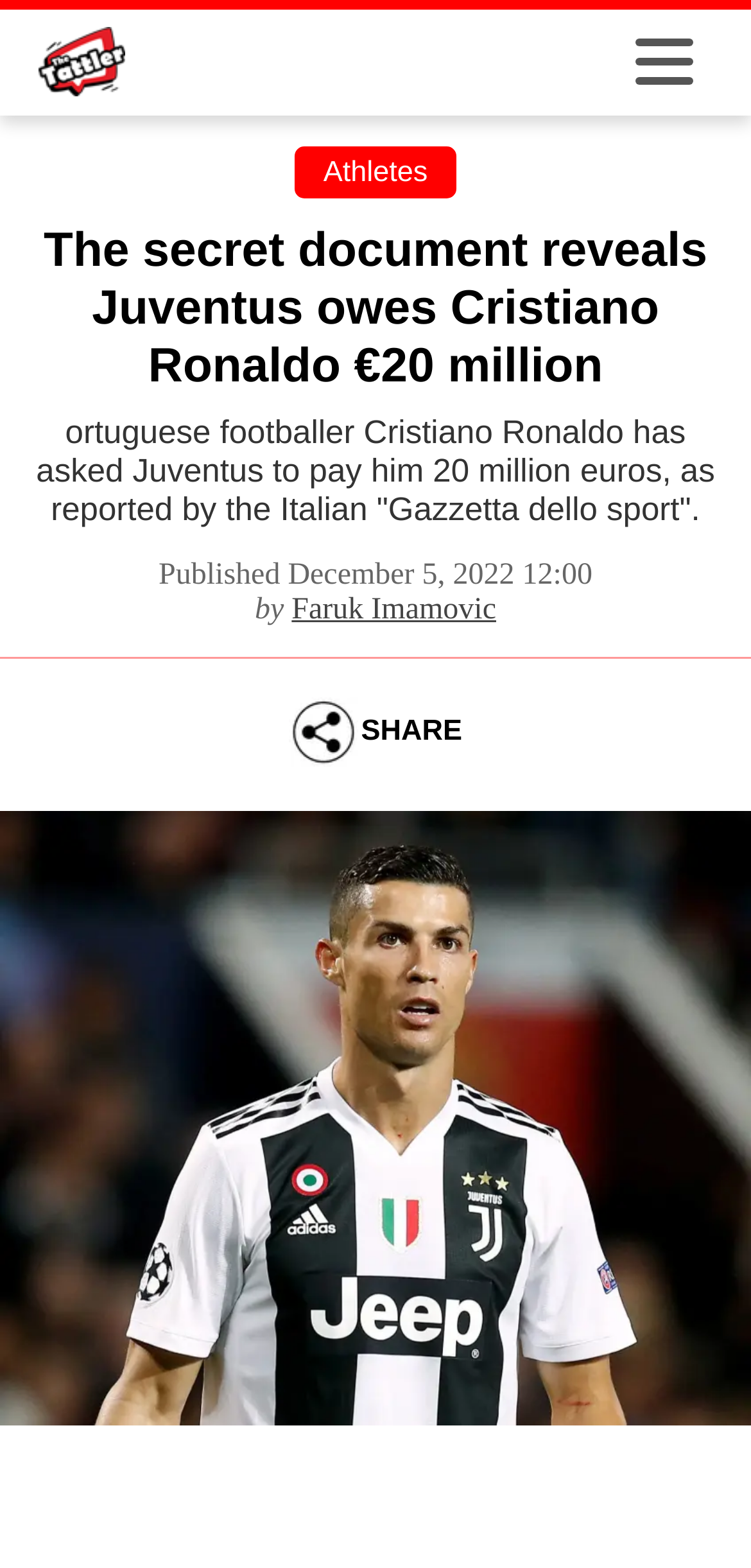Answer this question using a single word or a brief phrase:
Who is the author of the article?

Faruk Imamovic